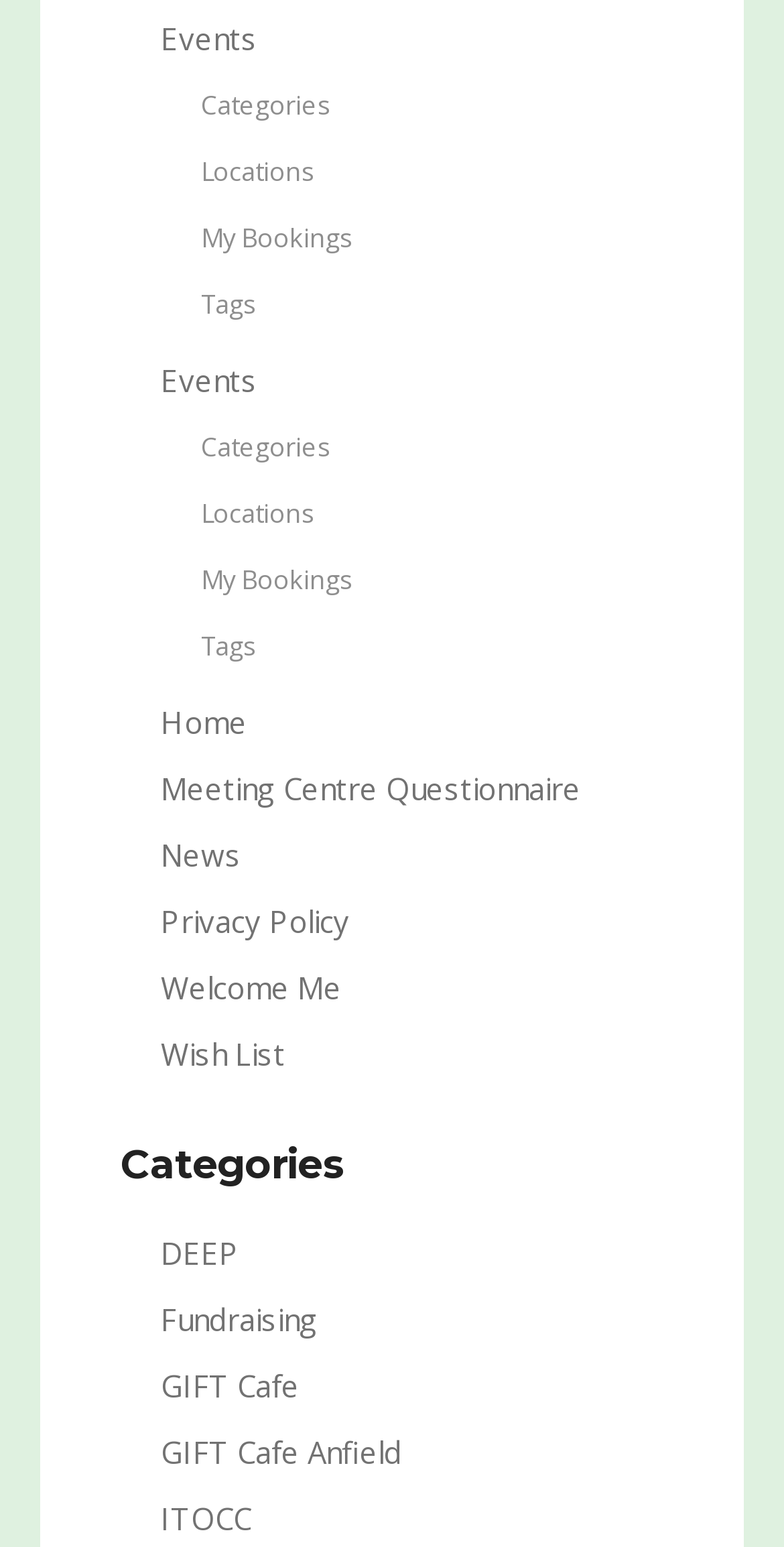Please locate the bounding box coordinates of the region I need to click to follow this instruction: "Go to categories".

[0.256, 0.056, 0.423, 0.079]